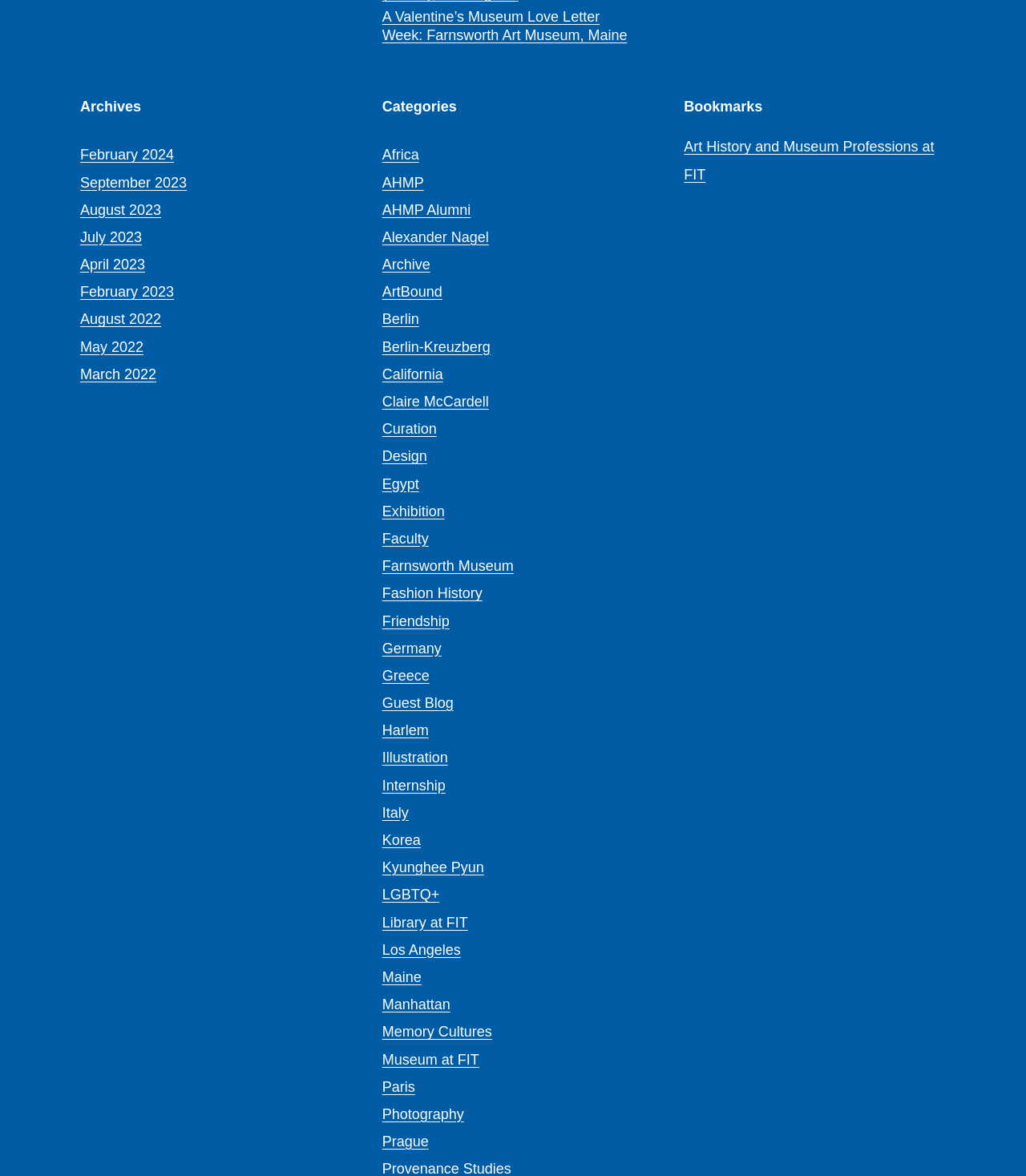Please predict the bounding box coordinates (top-left x, top-left y, bottom-right x, bottom-right y) for the UI element in the screenshot that fits the description: April 2023

[0.078, 0.218, 0.141, 0.232]